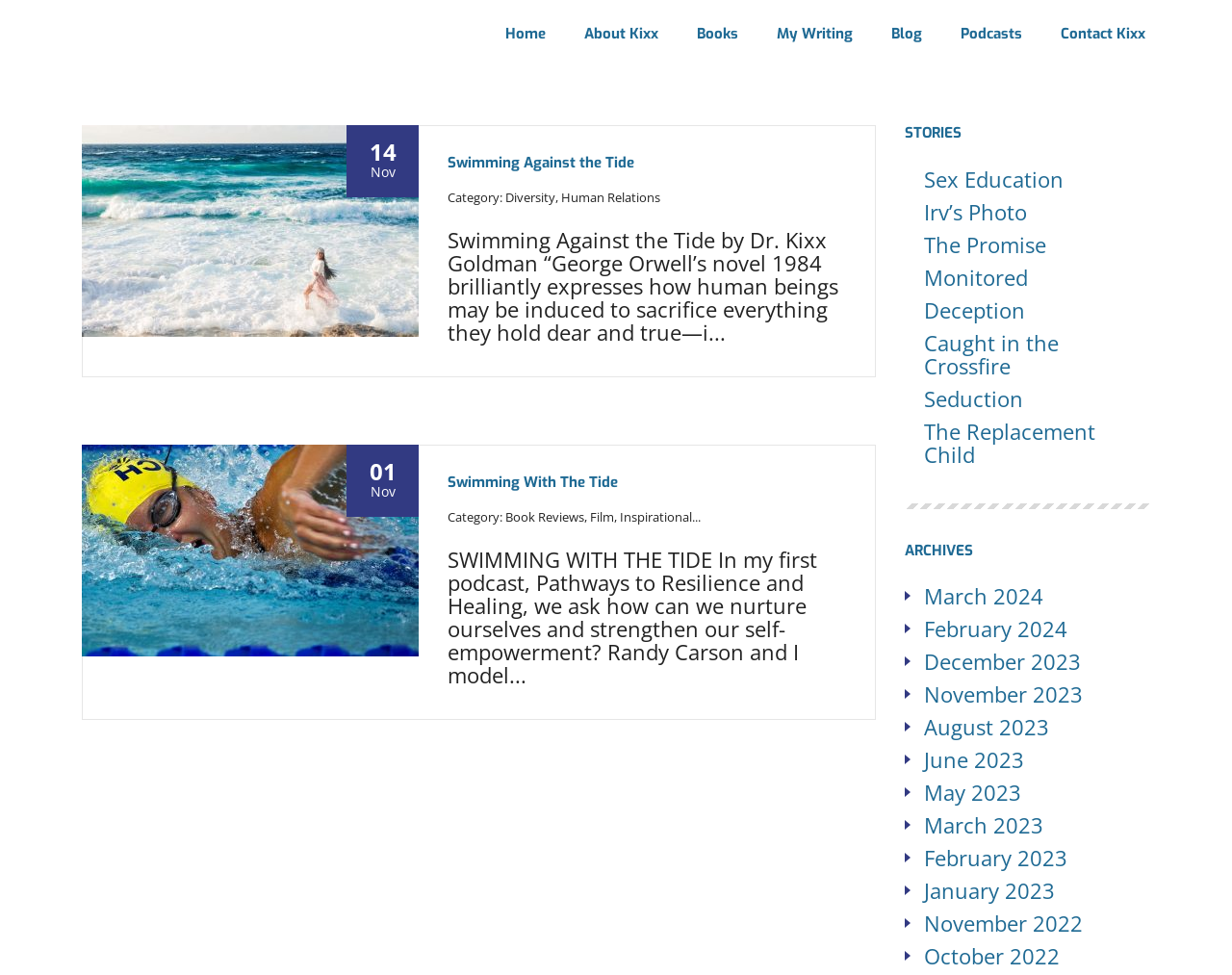Locate the bounding box coordinates of the area that needs to be clicked to fulfill the following instruction: "View the 'Swimming Against the Tide' blog post". The coordinates should be in the format of four float numbers between 0 and 1, namely [left, top, right, bottom].

[0.363, 0.155, 0.687, 0.179]